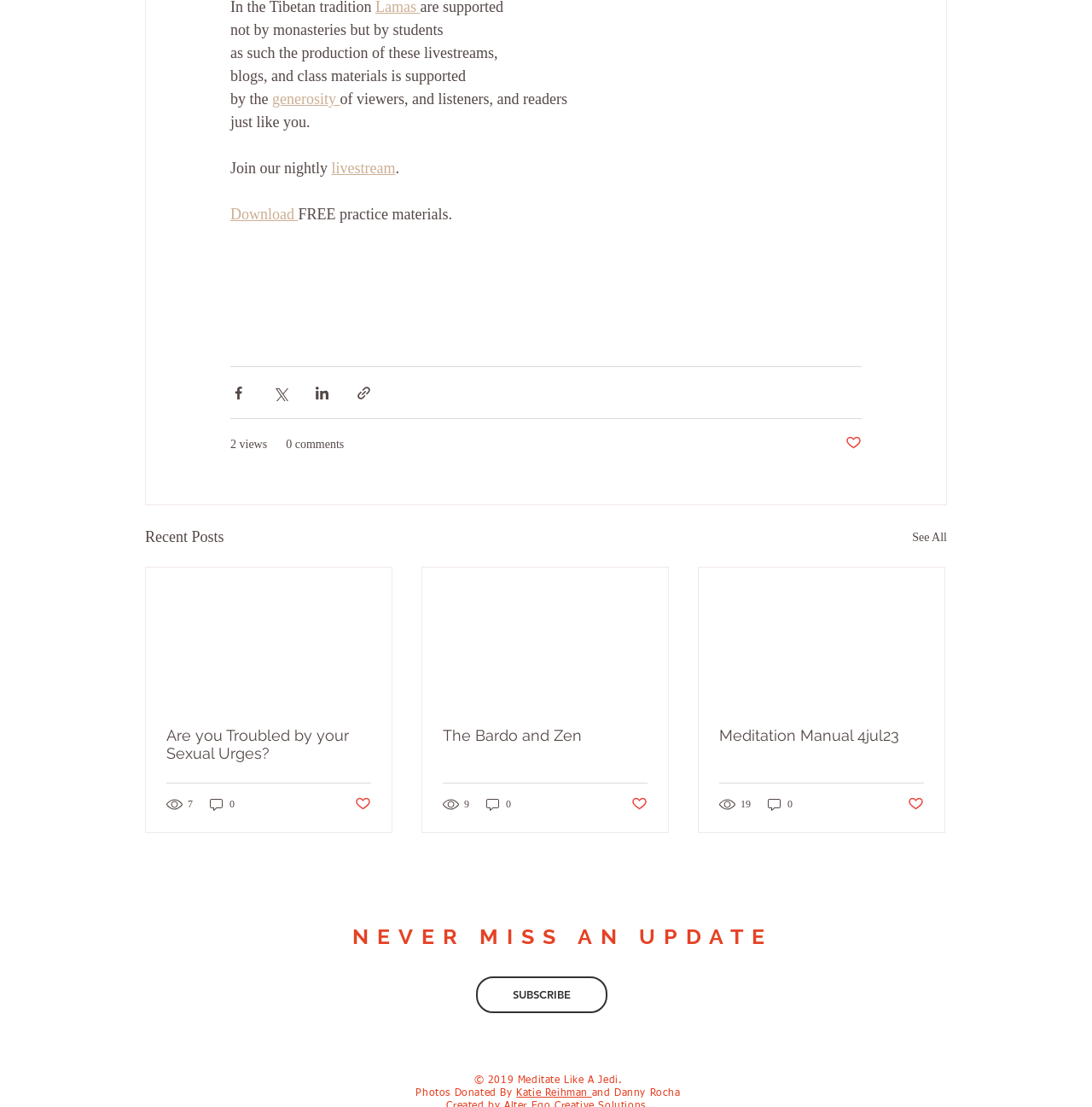Can you determine the bounding box coordinates of the area that needs to be clicked to fulfill the following instruction: "Rate this page as not helpful"?

None